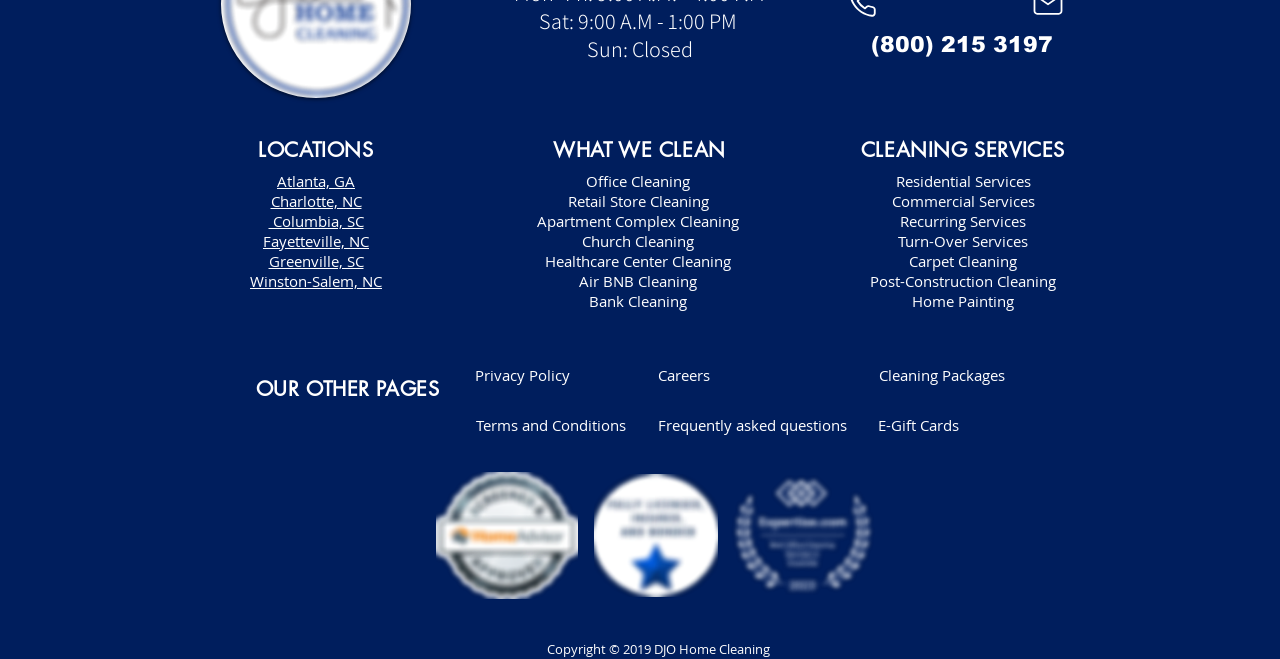Determine the bounding box coordinates for the clickable element to execute this instruction: "View Residential Services". Provide the coordinates as four float numbers between 0 and 1, i.e., [left, top, right, bottom].

[0.7, 0.259, 0.805, 0.289]